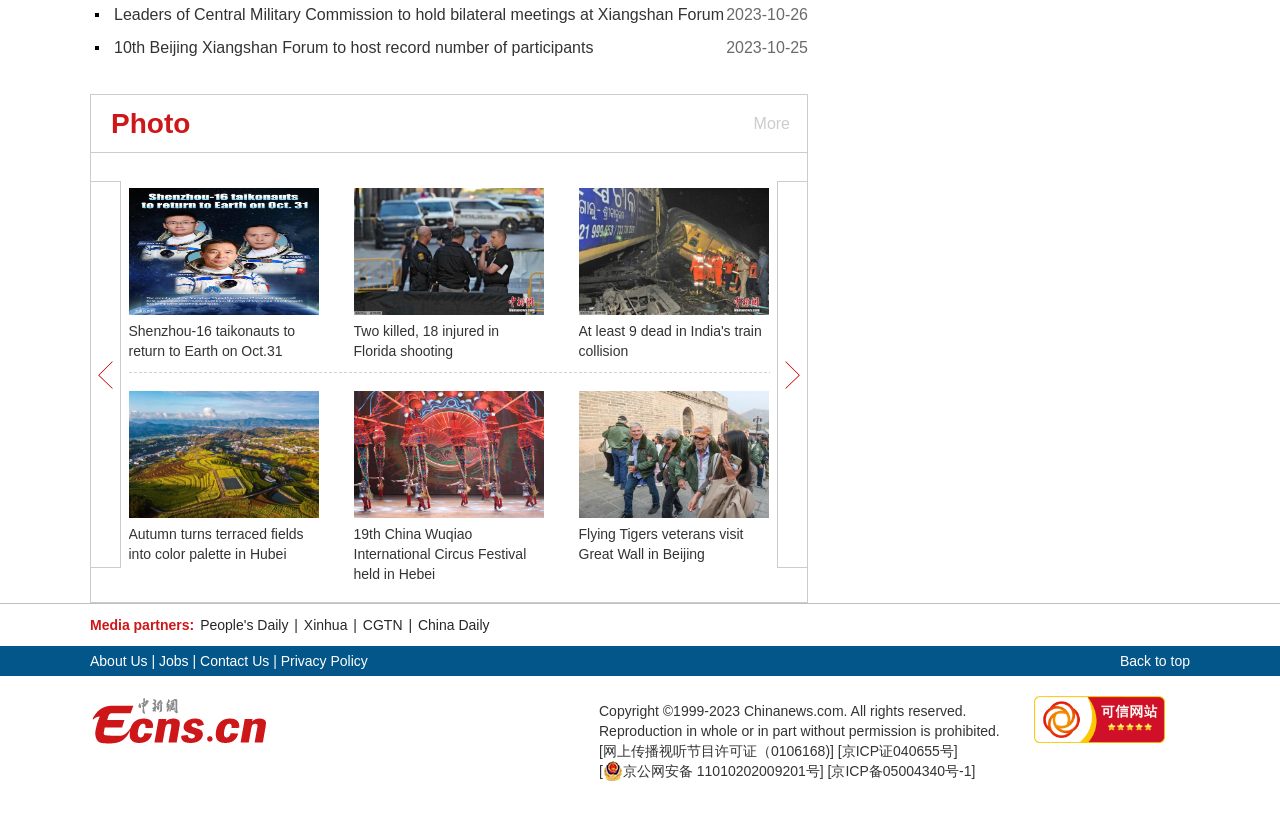Please find the bounding box for the UI component described as follows: "alt="可信网站"".

[0.827, 0.838, 0.93, 0.894]